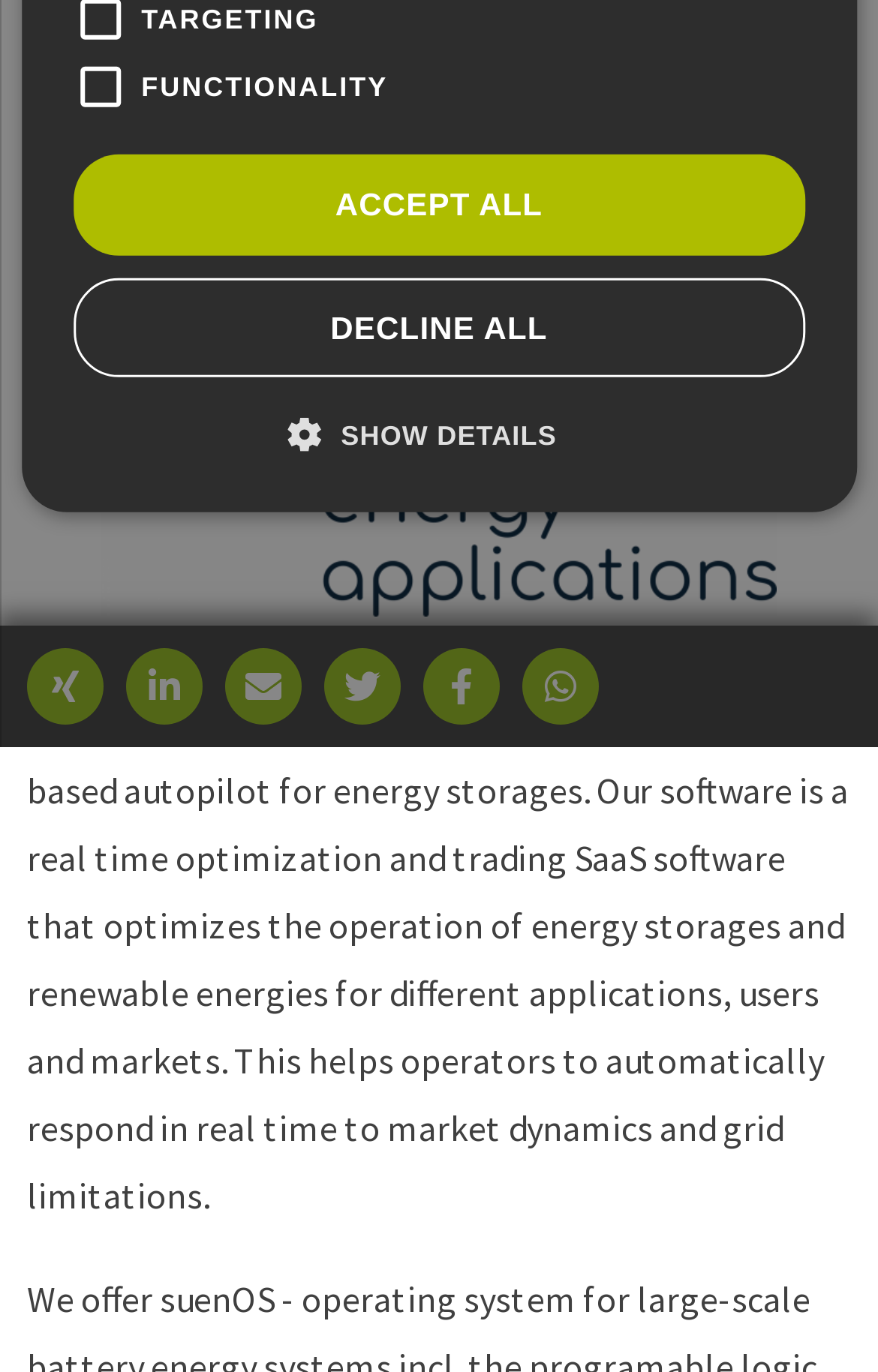Using the webpage screenshot, find the UI element described by report. Provide the bounding box coordinates in the format (top-left x, top-left y, bottom-right x, bottom-right y), ensuring all values are floating point numbers between 0 and 1.

[0.495, 0.411, 0.576, 0.434]